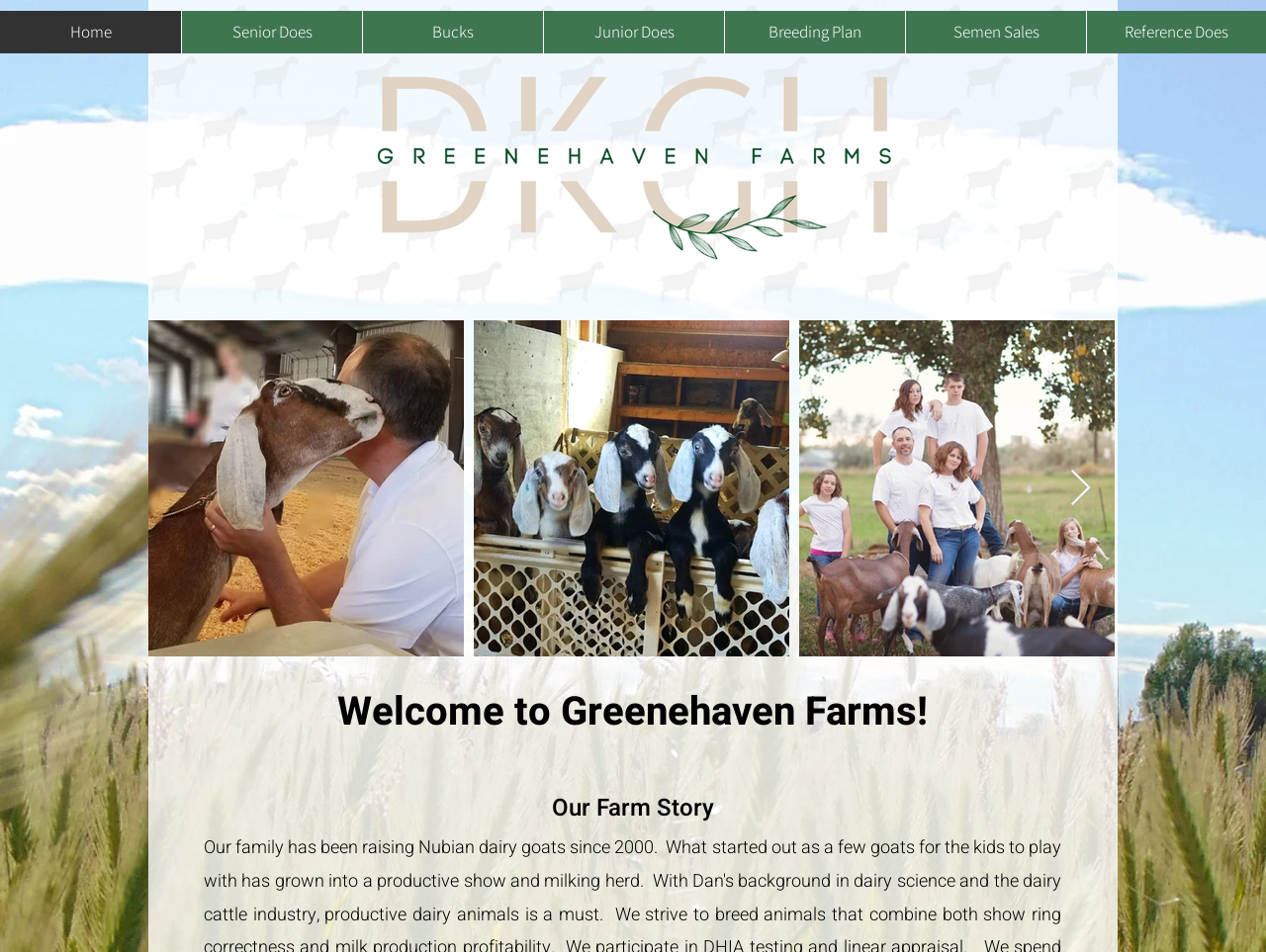How many navigation links are there?
Refer to the image and provide a concise answer in one word or phrase.

9